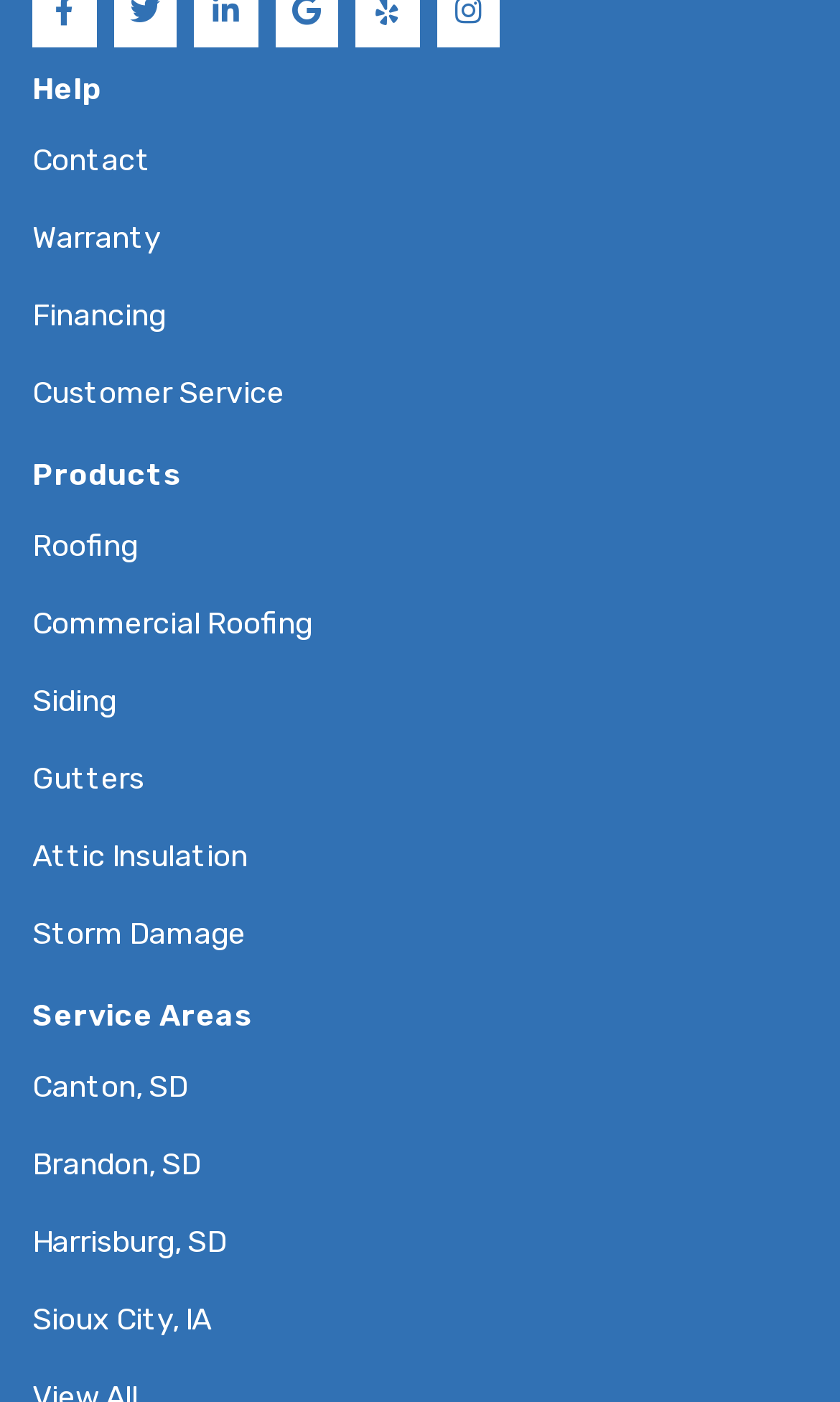How many categories are listed at the top?
Please answer the question with a detailed and comprehensive explanation.

I looked at the top of the webpage and found three categories listed: 'Help', 'Products', and 'Service Areas'.